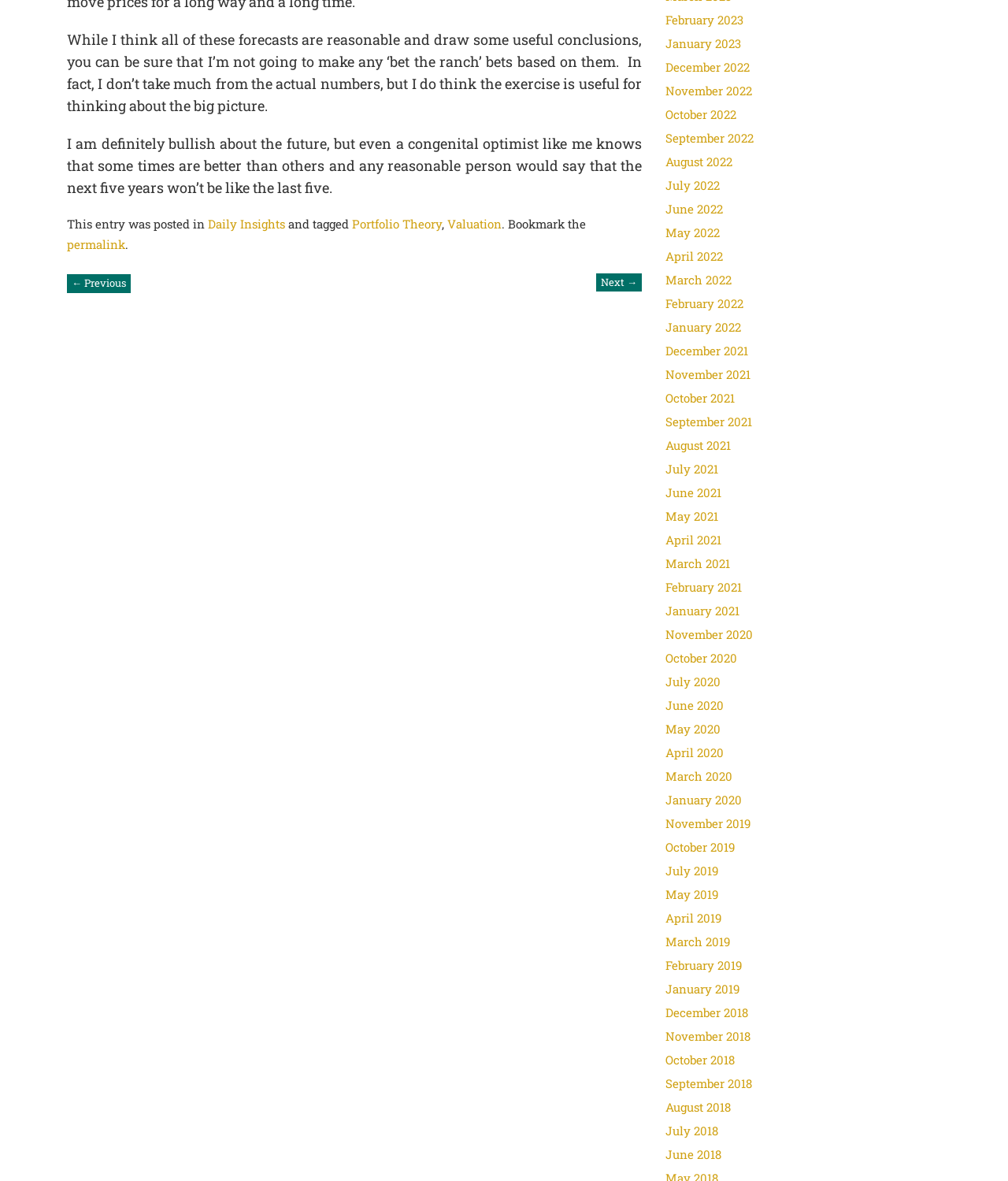Pinpoint the bounding box coordinates for the area that should be clicked to perform the following instruction: "Click on the 'February 2023' link".

[0.66, 0.01, 0.738, 0.023]